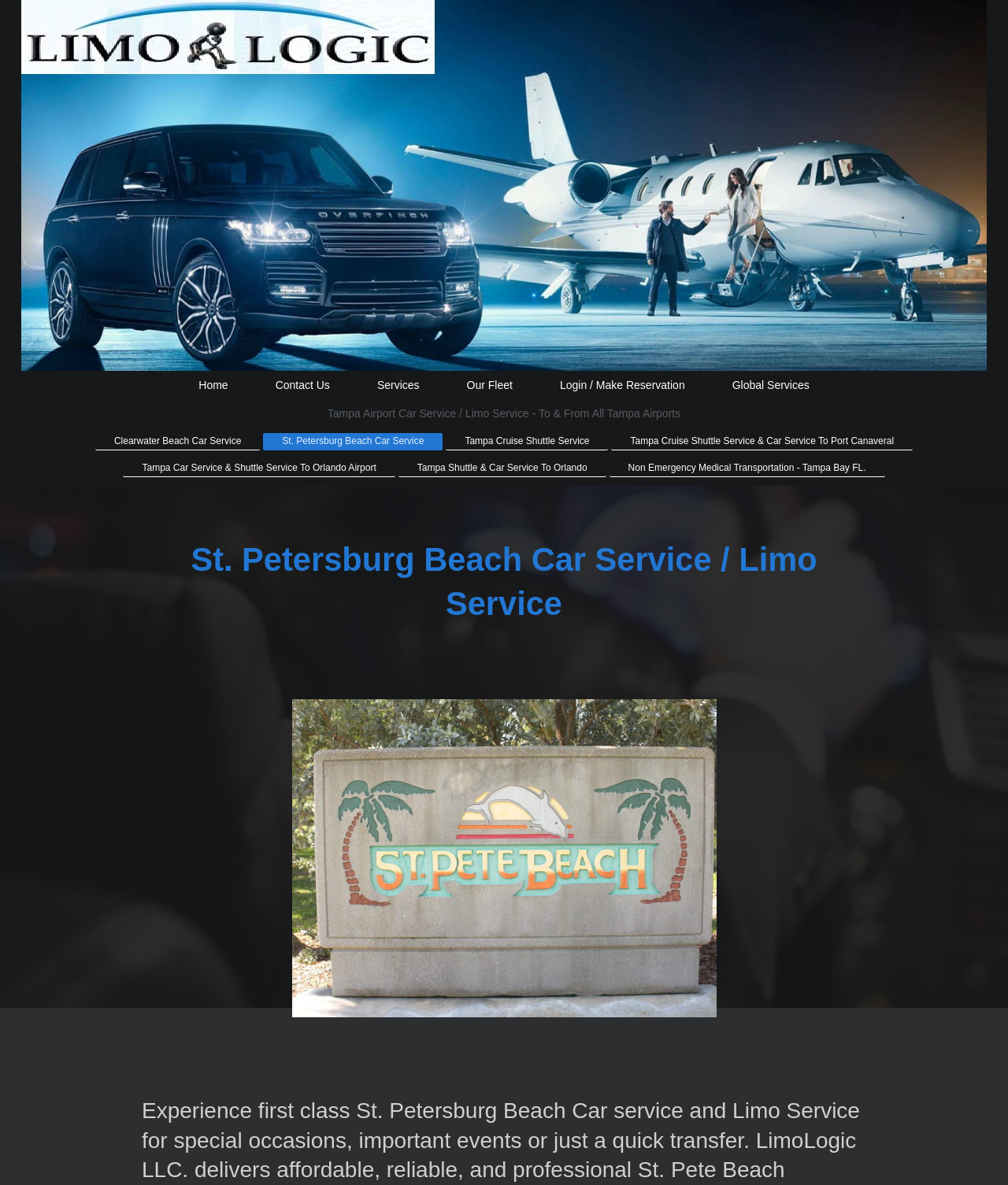Extract the main headline from the webpage and generate its text.

St. Petersburg Beach Car Service / Limo Service